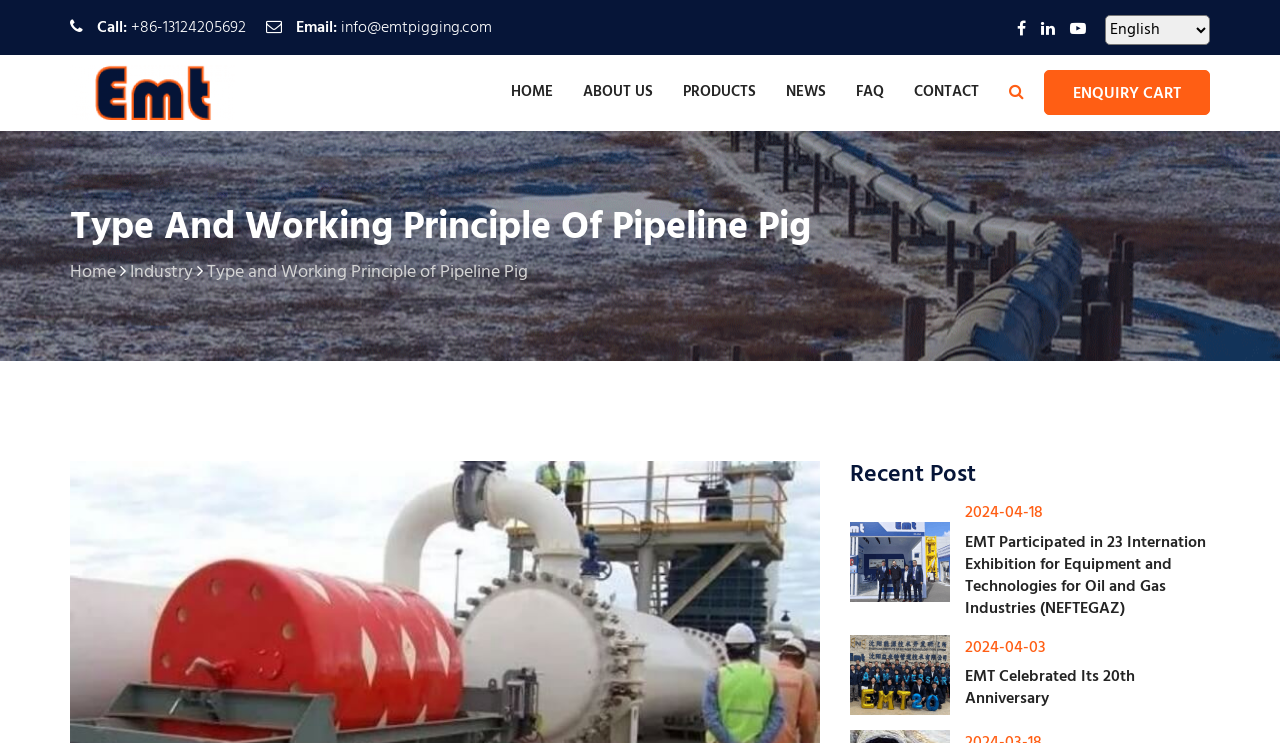Please indicate the bounding box coordinates of the element's region to be clicked to achieve the instruction: "View the industry page". Provide the coordinates as four float numbers between 0 and 1, i.e., [left, top, right, bottom].

[0.102, 0.347, 0.151, 0.386]